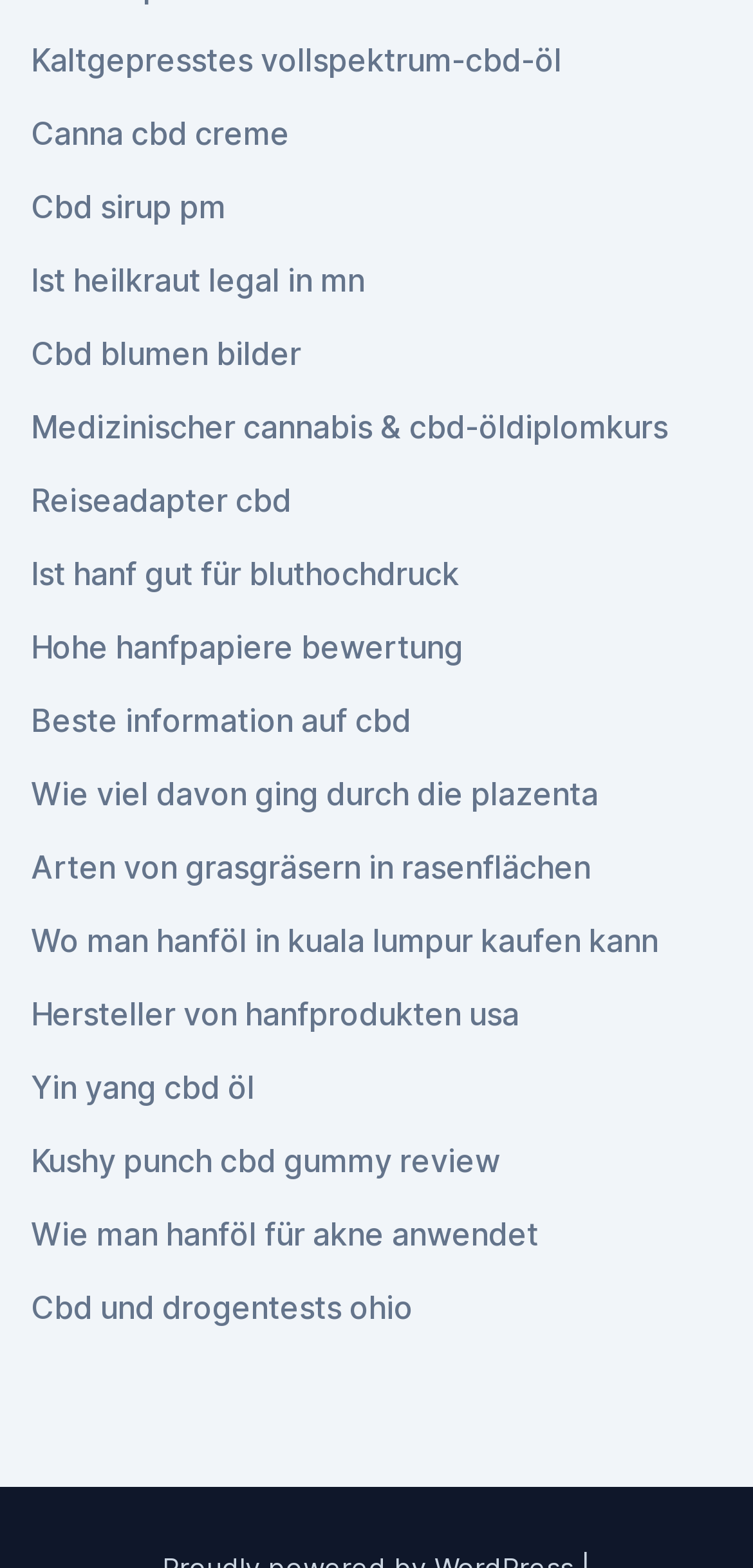Determine the bounding box coordinates of the clickable region to execute the instruction: "Read about the CBD syrup PM". The coordinates should be four float numbers between 0 and 1, denoted as [left, top, right, bottom].

[0.041, 0.119, 0.3, 0.144]